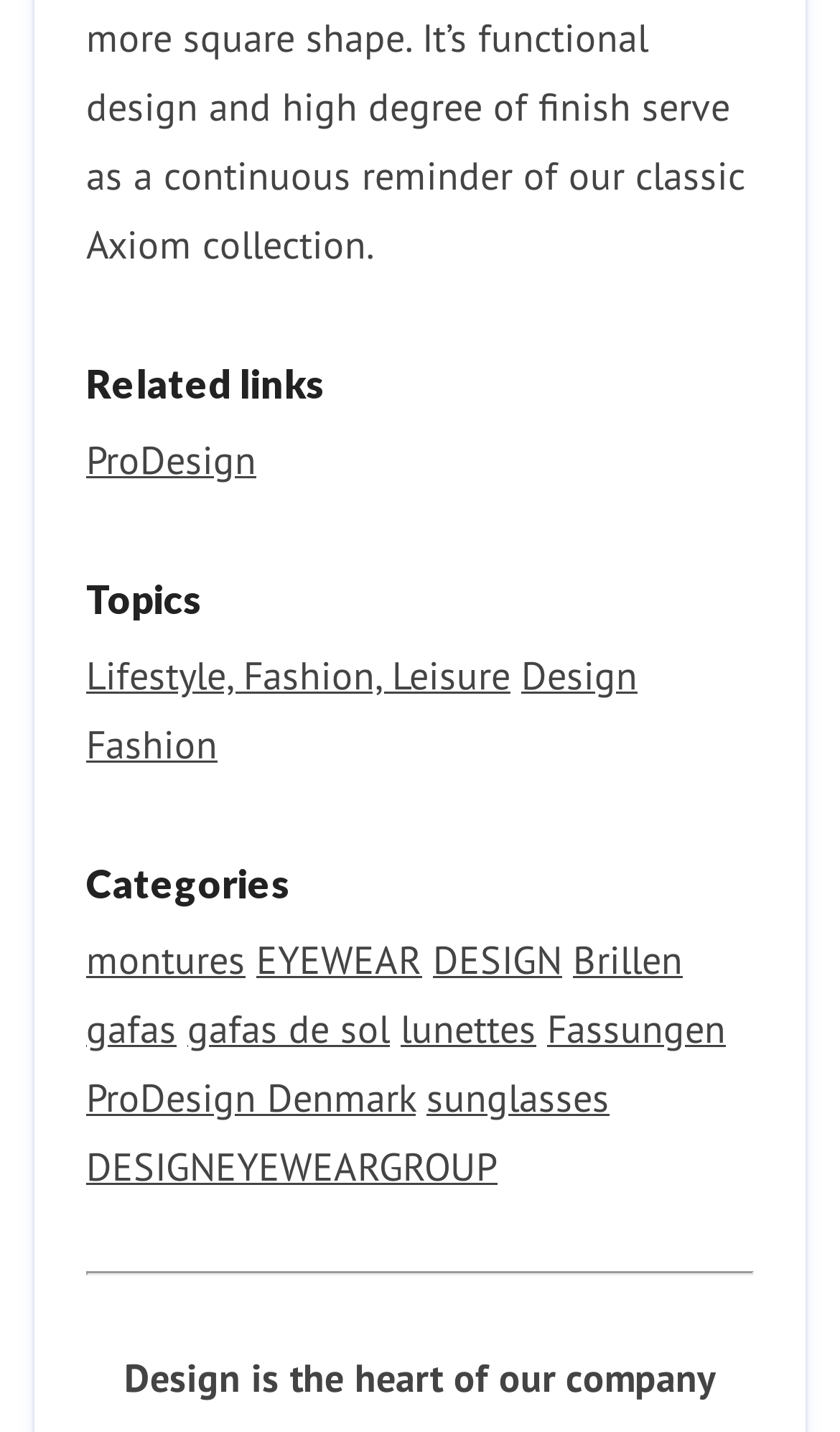Using details from the image, please answer the following question comprehensively:
What is the last link in the 'Categories' section?

The last link in the 'Categories' section is 'Fassungen', which is located at the bottom of the 'Categories' section, indicated by the bounding box coordinates [0.651, 0.701, 0.864, 0.736].